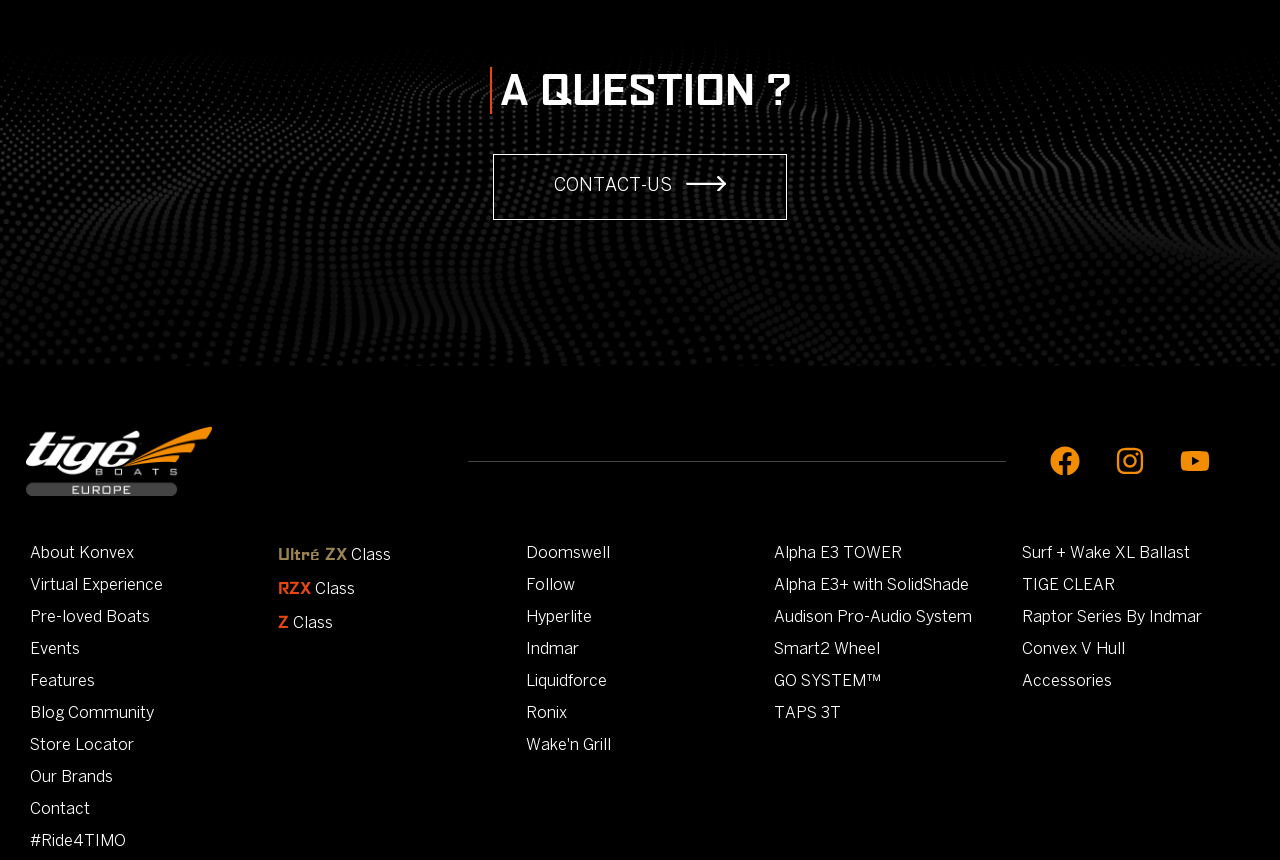Refer to the image and answer the question with as much detail as possible: What social media platforms are available?

The social media links are located at the top right corner of the webpage, and they have images with the text 'Facebook', 'Instagram', and 'Youtube' which indicates the available social media platforms.